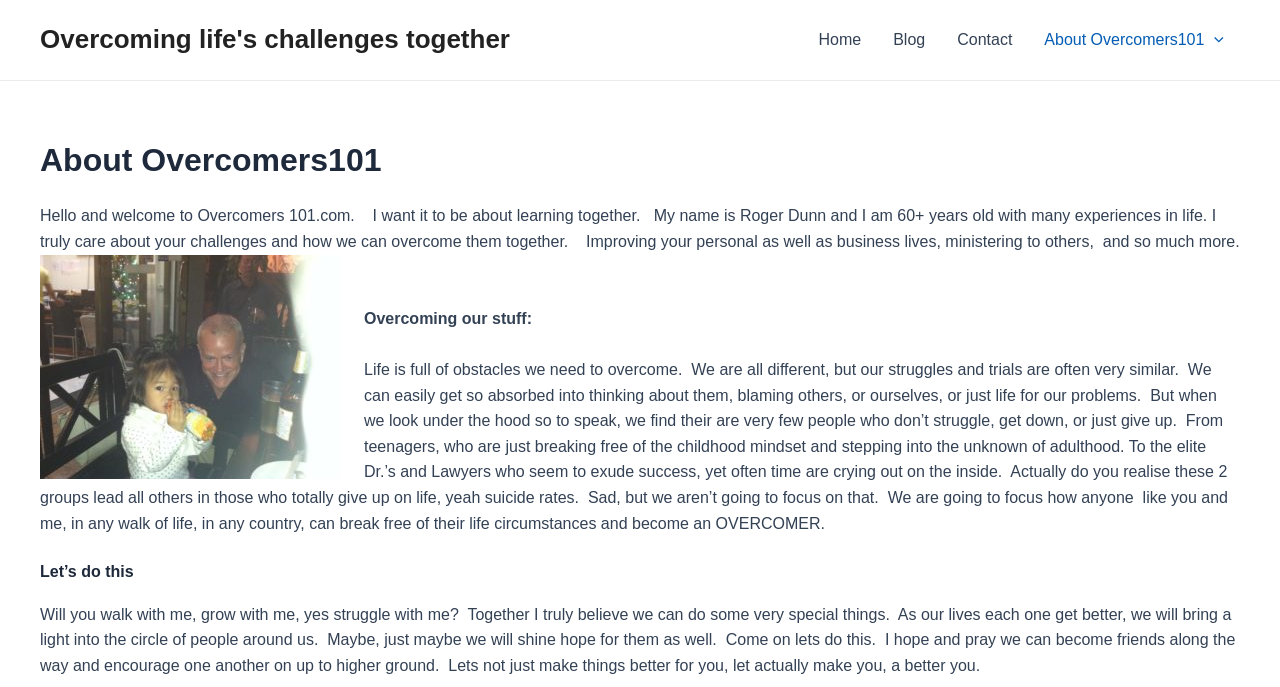Provide a thorough and detailed response to the question by examining the image: 
What is the target audience of the website?

The target audience of the website is people from all walks of life, as mentioned in the StaticText element with the text 'From teenagers, who are just breaking free of the childhood mindset and stepping into the unknown of adulthood. To the elite Dr.’s and Lawyers who seem to exude success, yet often time are crying out on the inside.'